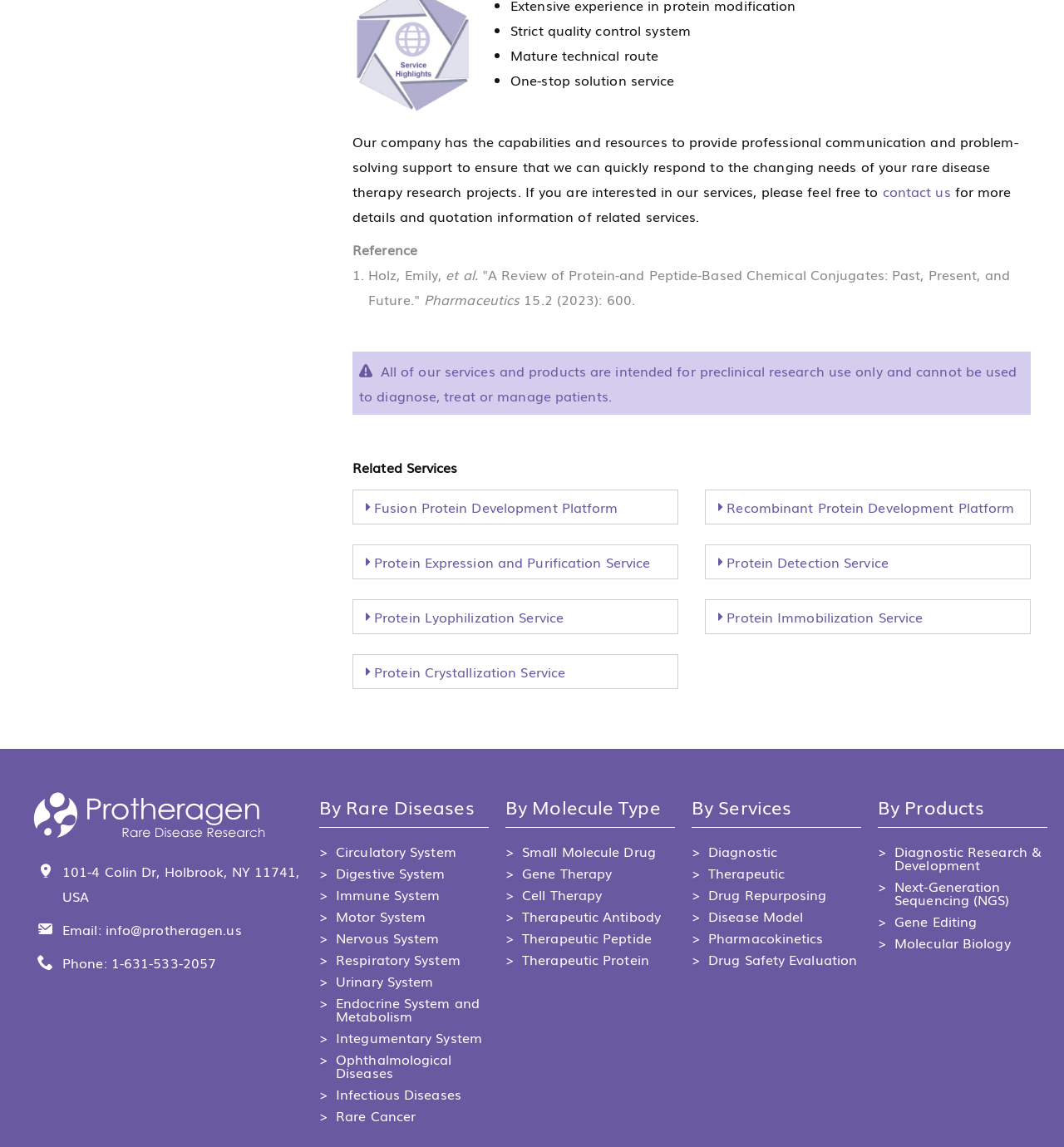Respond to the question with just a single word or phrase: 
What services are provided by the company?

Fusion Protein Development Platform, etc.